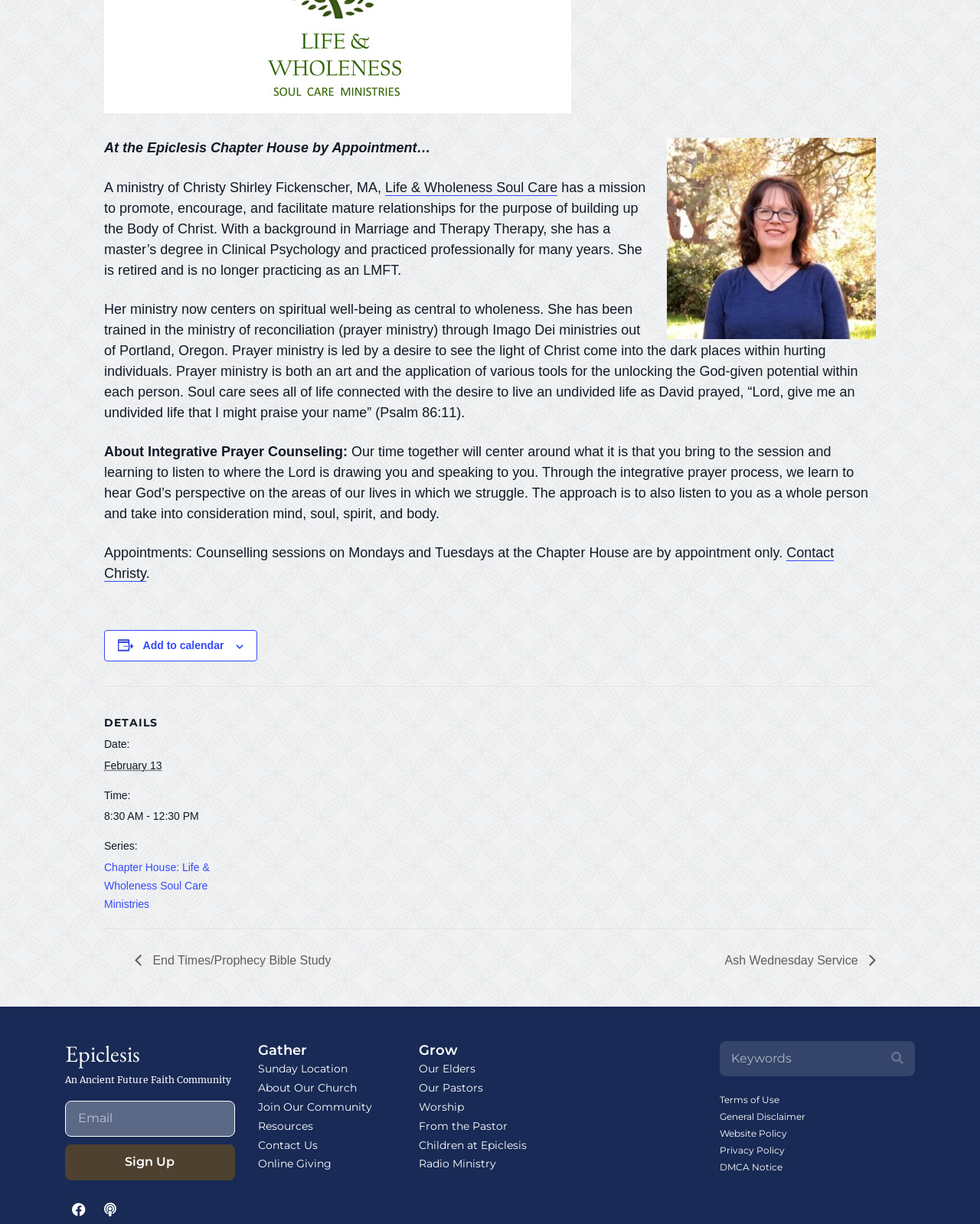Using the provided element description: "« End Times/Prophecy Bible Study", identify the bounding box coordinates. The coordinates should be four floats between 0 and 1 in the order [left, top, right, bottom].

[0.138, 0.779, 0.346, 0.79]